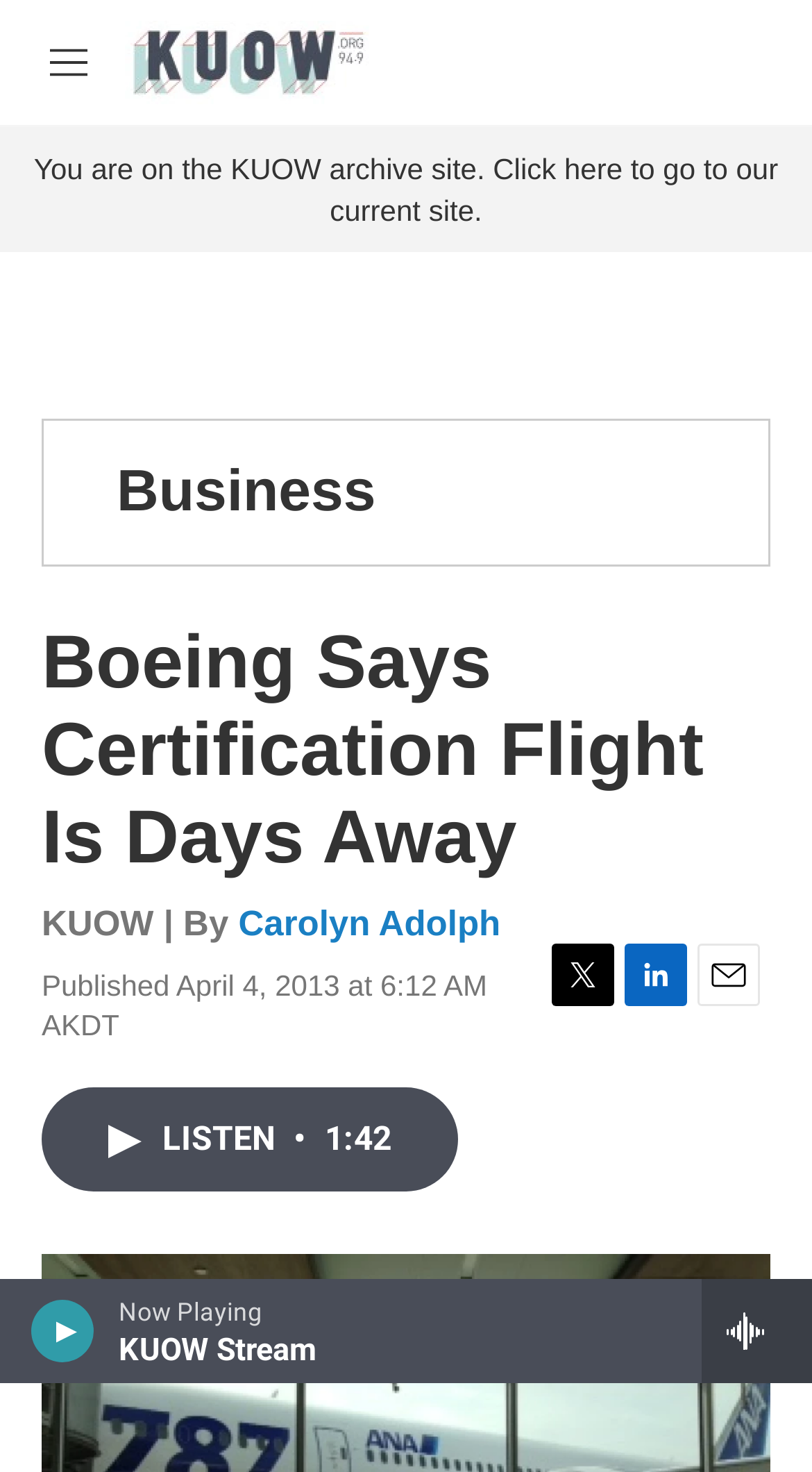Determine the bounding box coordinates of the clickable region to follow the instruction: "View all streams".

[0.864, 0.869, 1.0, 0.94]